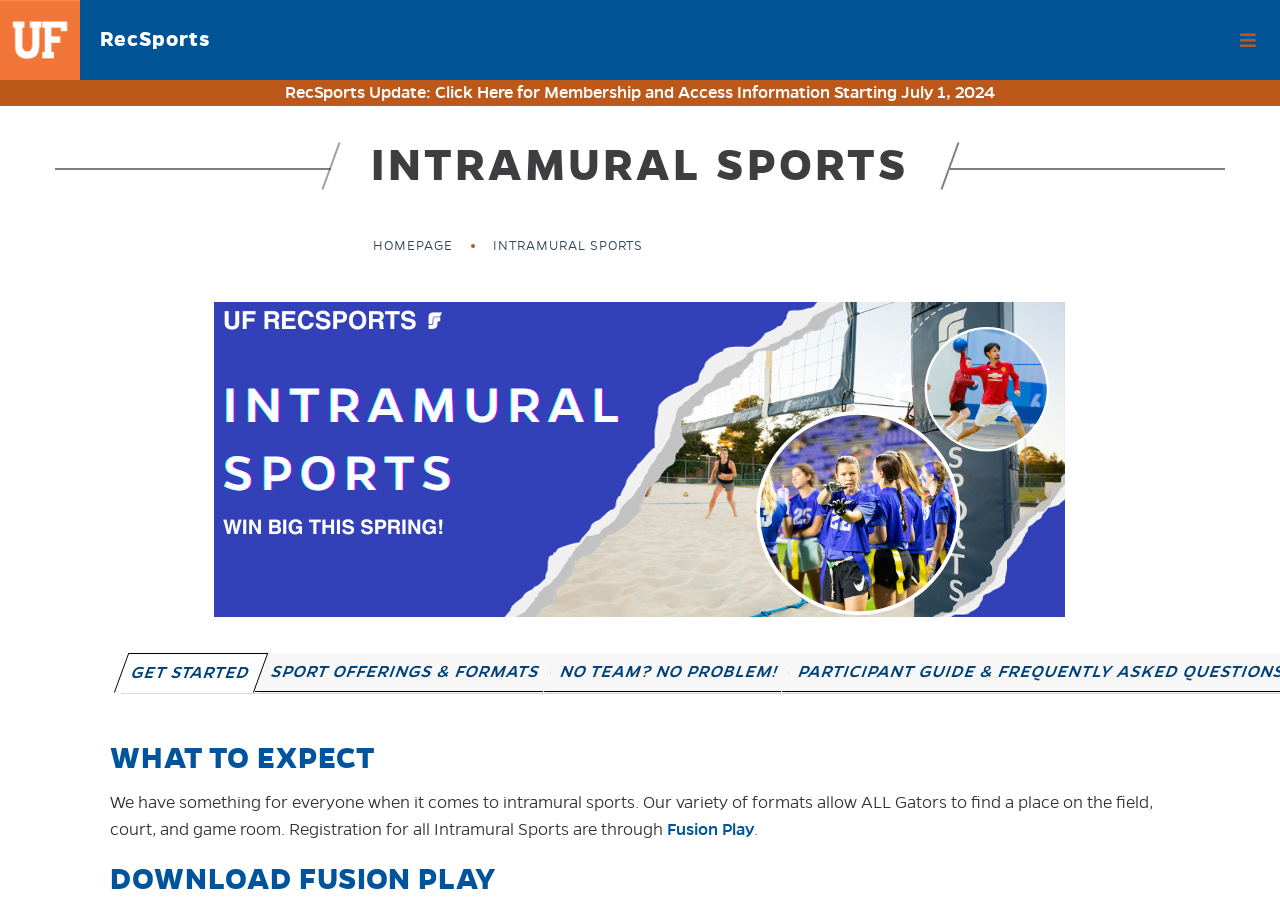Provide an in-depth caption for the elements present on the webpage.

The webpage is about Intramural Sports at RecSports. At the top left, there is a UF Logo with an orange background. Below the logo, there is a link to "RecSports Update" with information about membership and access starting July 1, 2024. To the right of the logo, there is a link to "RecSports" and a generic icon.

The main heading "INTRAMURAL SPORTS" is centered at the top of the page. Below the heading, there are two links, "HOMEPAGE" and "INTRAMURAL SPORTS", positioned side by side.

A large image takes up most of the middle section of the page. Below the image, there is a horizontal tab list with three tabs: "GET STARTED", "SPORT OFFERINGS & FORMATS", and "NO TEAM? NO PROBLEM!". The first tab is selected by default.

At the bottom of the page, there is a heading "WHAT TO EXPECT" followed by a paragraph of text describing the variety of formats for intramural sports and how registration is done through "Fusion Play", which is linked. Below this, there is another heading "DOWNLOAD FUSION PLAY".